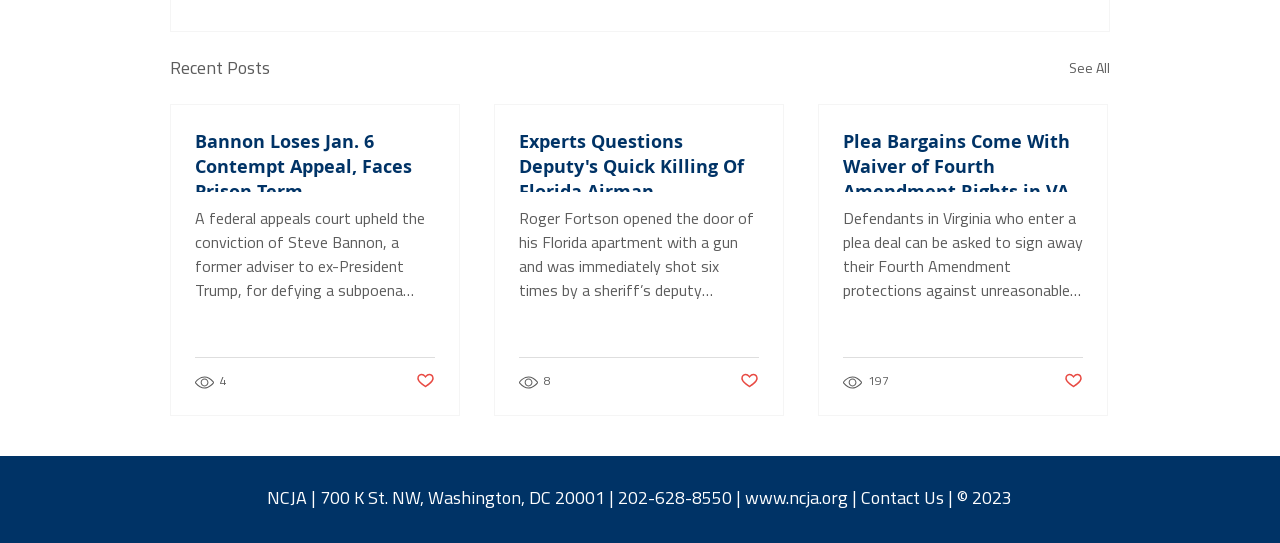Determine the bounding box coordinates of the target area to click to execute the following instruction: "Read the article about Bannon losing Jan. 6 contempt appeal."

[0.152, 0.238, 0.34, 0.354]